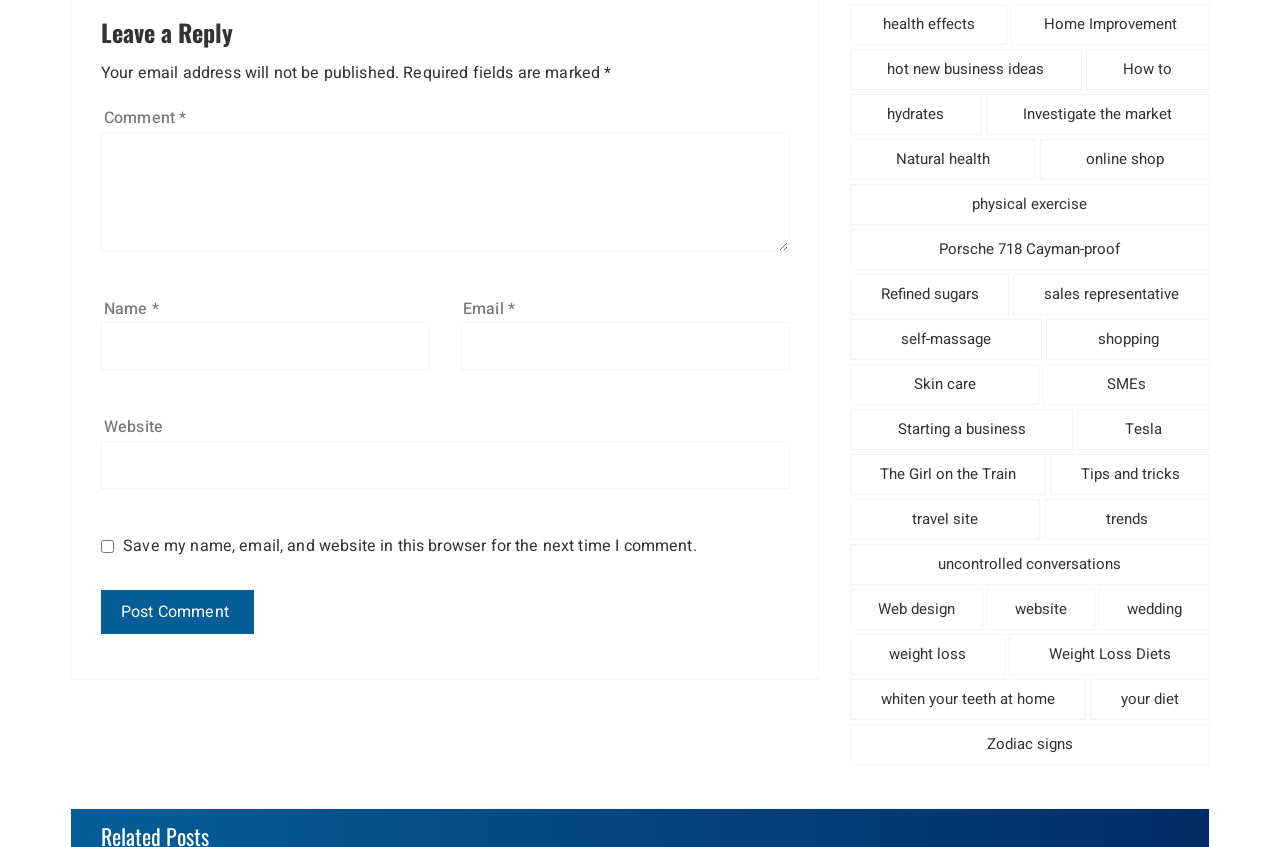Please identify the bounding box coordinates of the element's region that I should click in order to complete the following instruction: "Leave a comment". The bounding box coordinates consist of four float numbers between 0 and 1, i.e., [left, top, right, bottom].

[0.079, 0.156, 0.616, 0.297]